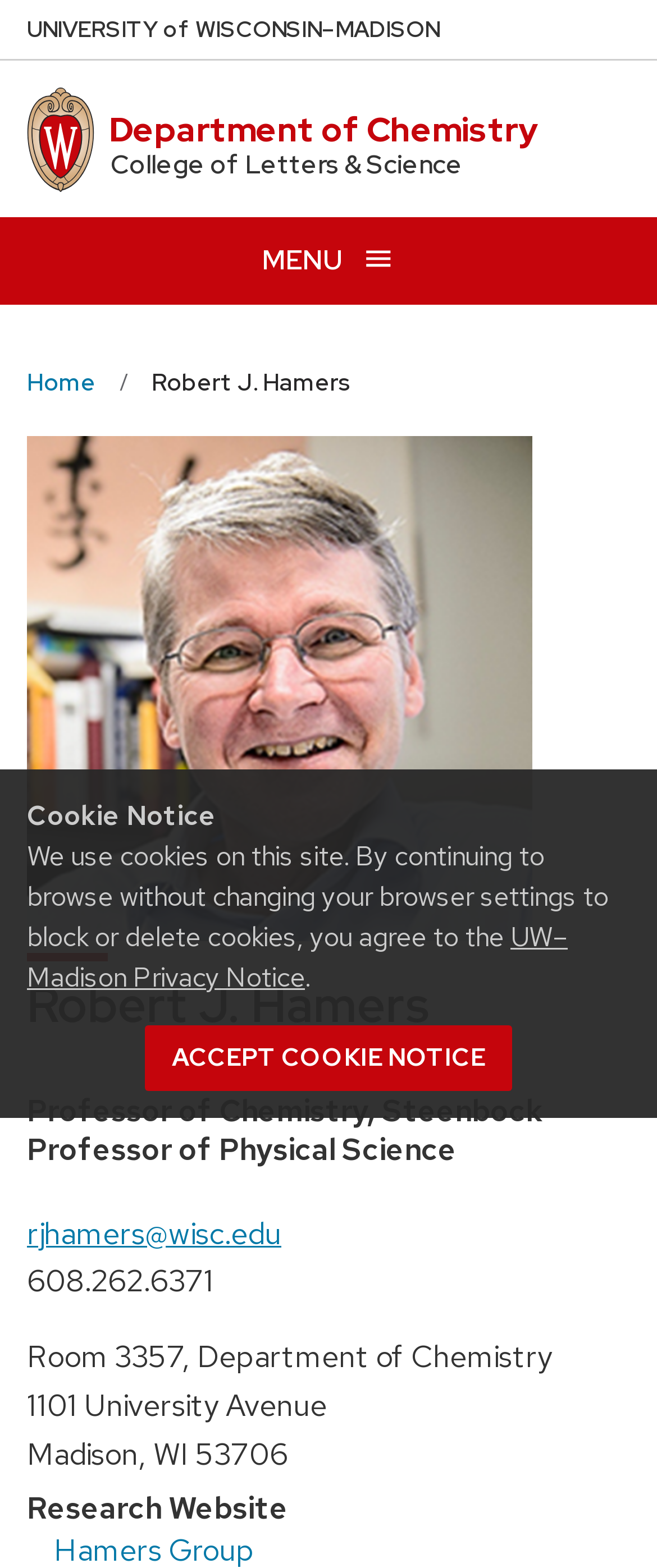What is the building address of the department?
Please give a detailed and elaborate answer to the question.

I found the building address by looking at the static text element with the label 'Address:' and the corresponding static text element with the address.